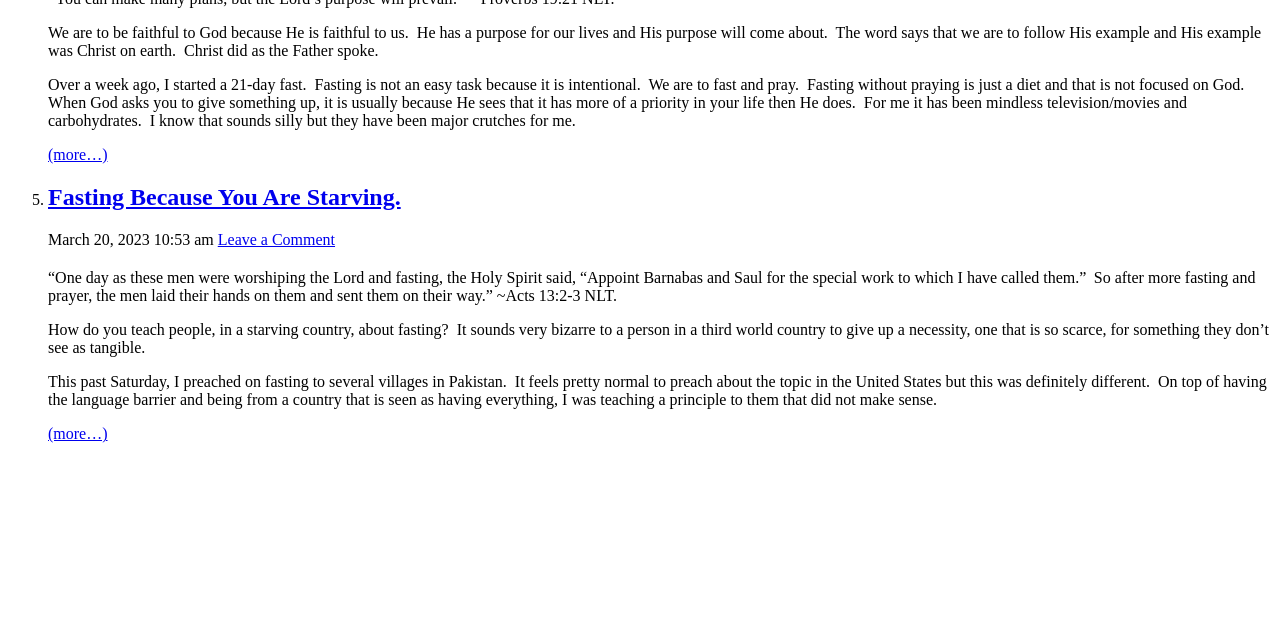Extract the bounding box coordinates for the UI element described by the text: "Leave a Comment". The coordinates should be in the form of [left, top, right, bottom] with values between 0 and 1.

[0.17, 0.361, 0.262, 0.388]